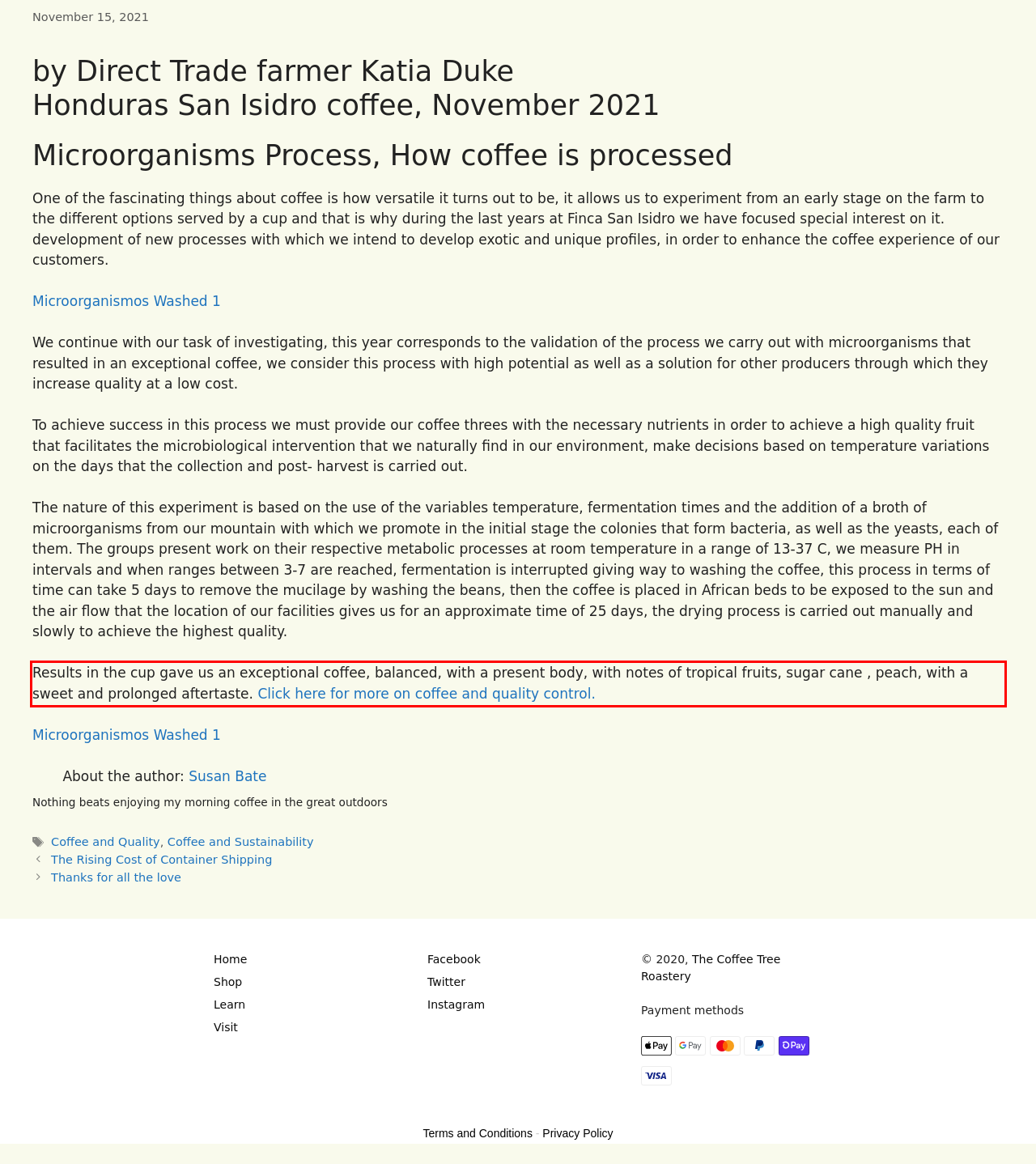Analyze the red bounding box in the provided webpage screenshot and generate the text content contained within.

Results in the cup gave us an exceptional coffee, balanced, with a present body, with notes of tropical fruits, sugar cane , peach, with a sweet and prolonged aftertaste. Click here for more on coffee and quality control.